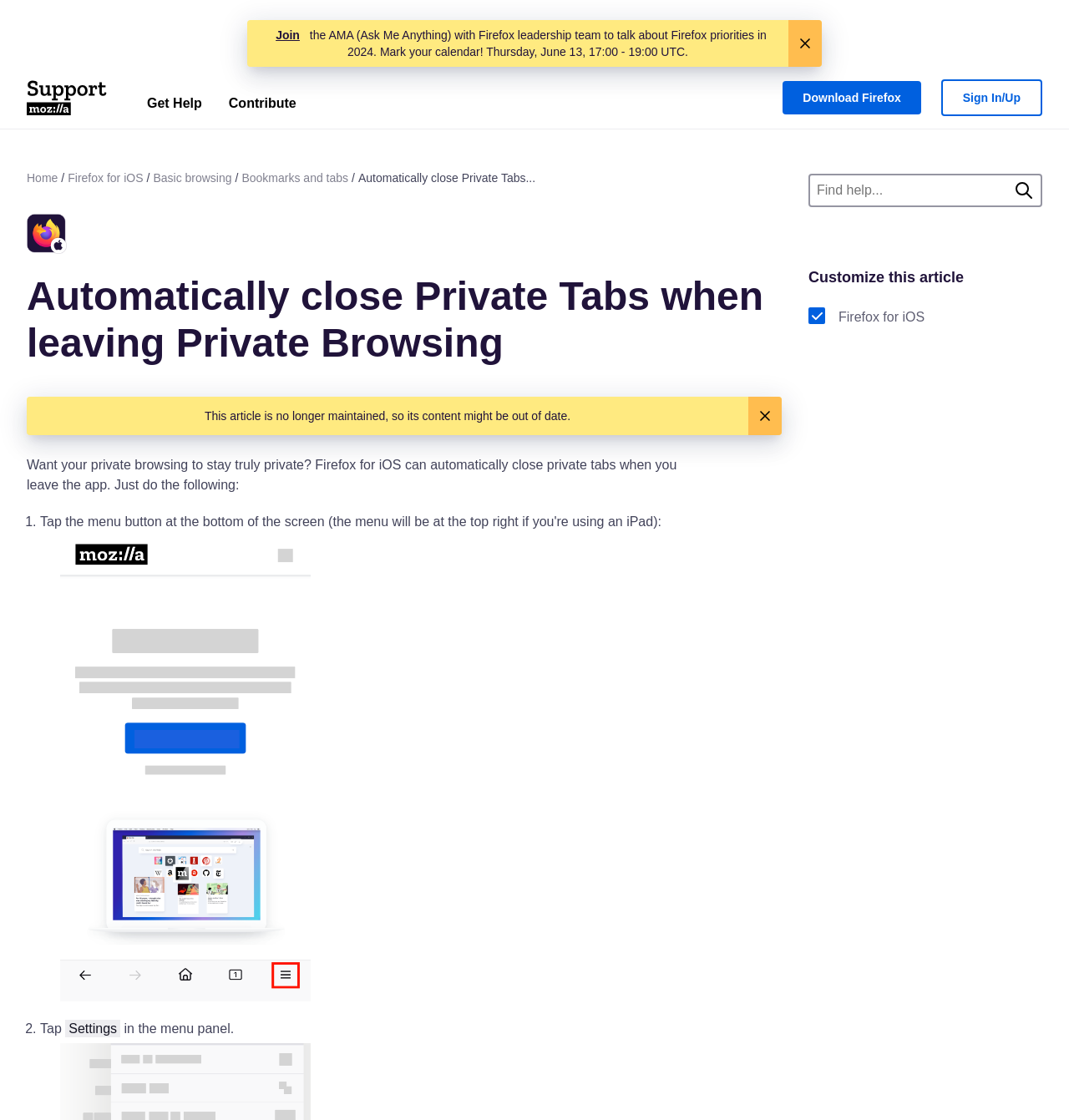What is the purpose of this webpage?
Please provide a comprehensive answer based on the details in the screenshot.

Based on the webpage content, it appears that the purpose of this webpage is to provide instructions on how to automatically close private tabs when leaving private browsing in Firefox for iOS.